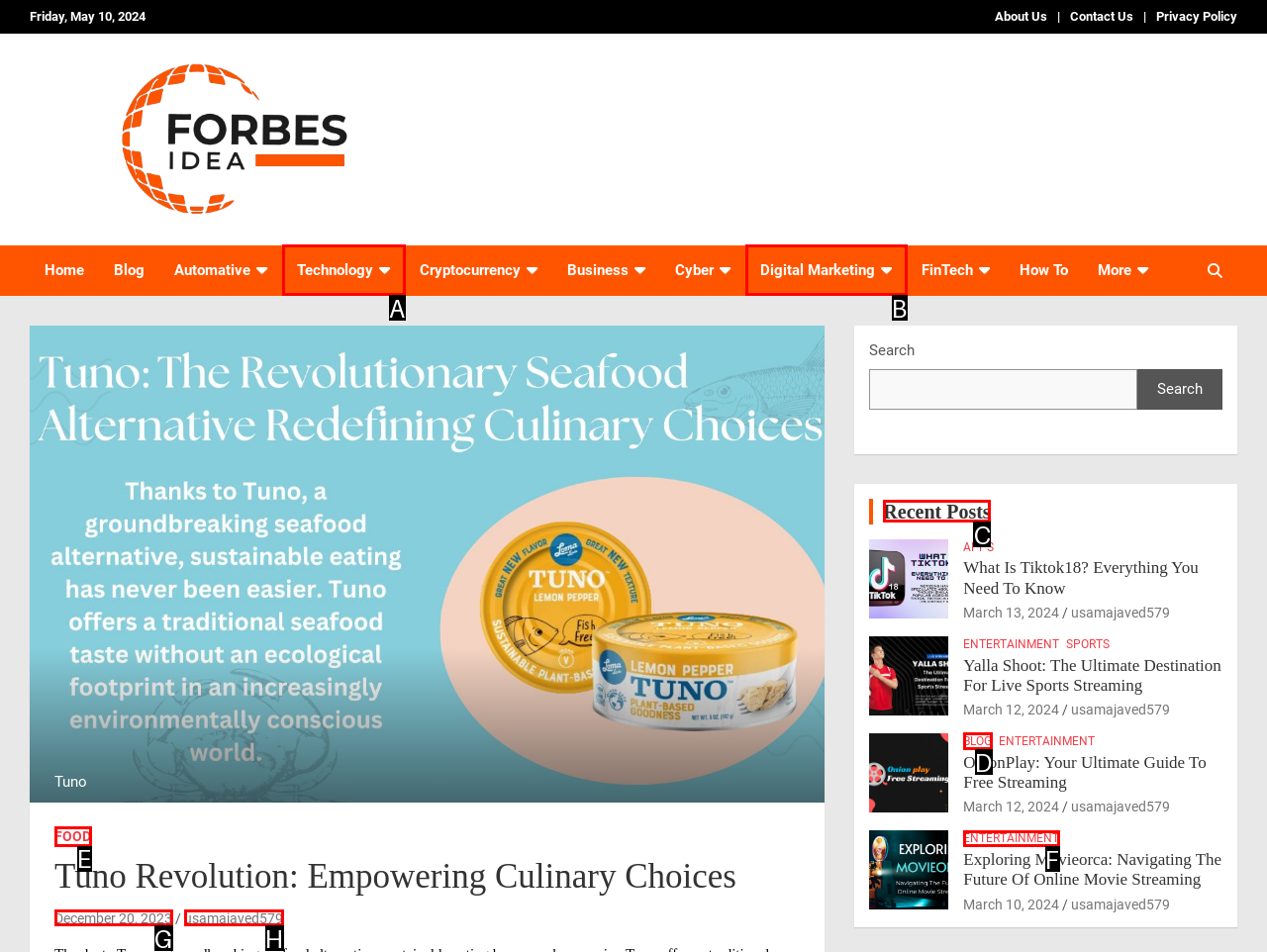Identify the correct letter of the UI element to click for this task: Log in
Respond with the letter from the listed options.

None